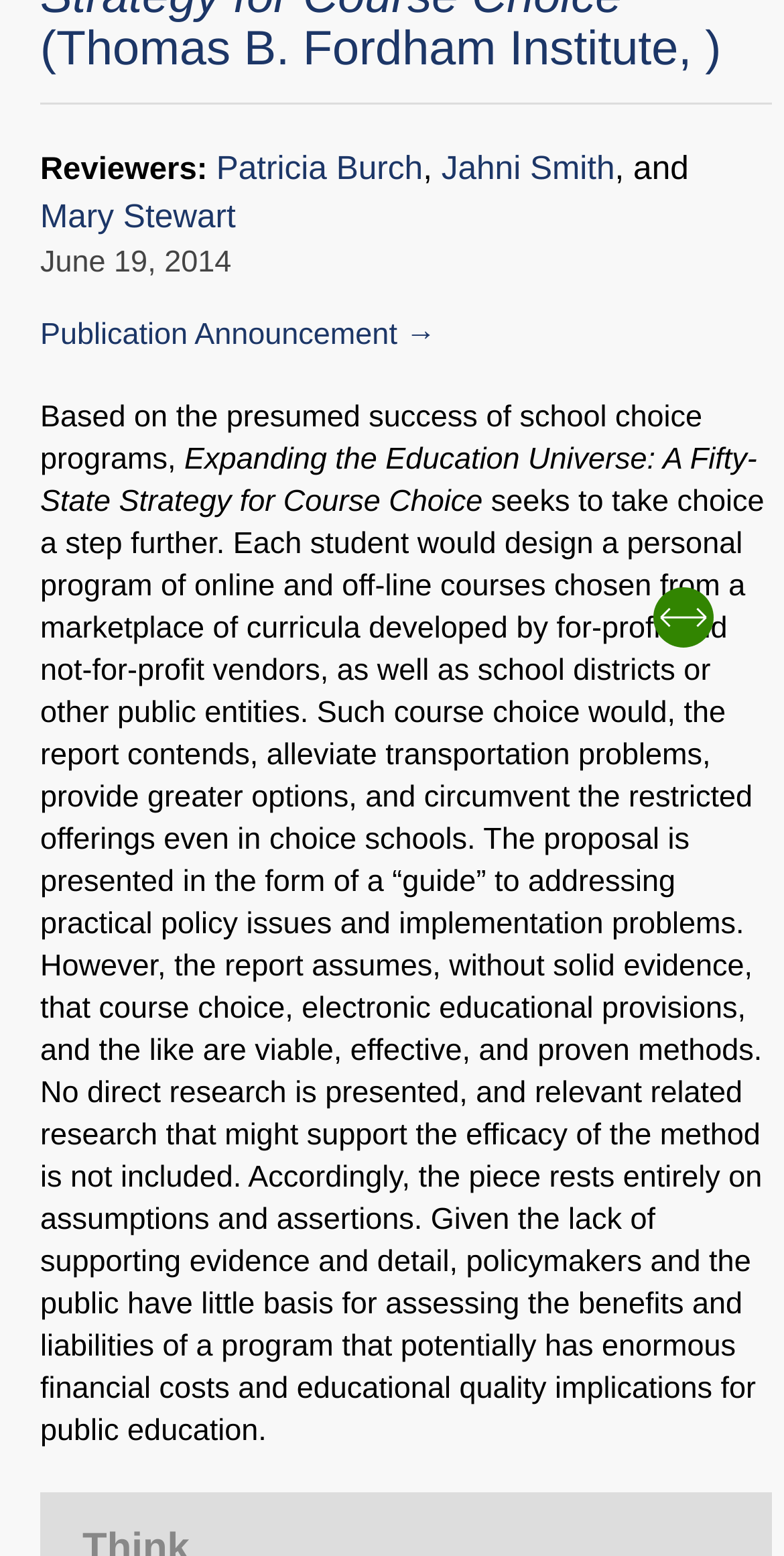Using the given description, provide the bounding box coordinates formatted as (top-left x, top-left y, bottom-right x, bottom-right y), with all values being floating point numbers between 0 and 1. Description: Email

[0.115, 0.073, 0.885, 0.139]